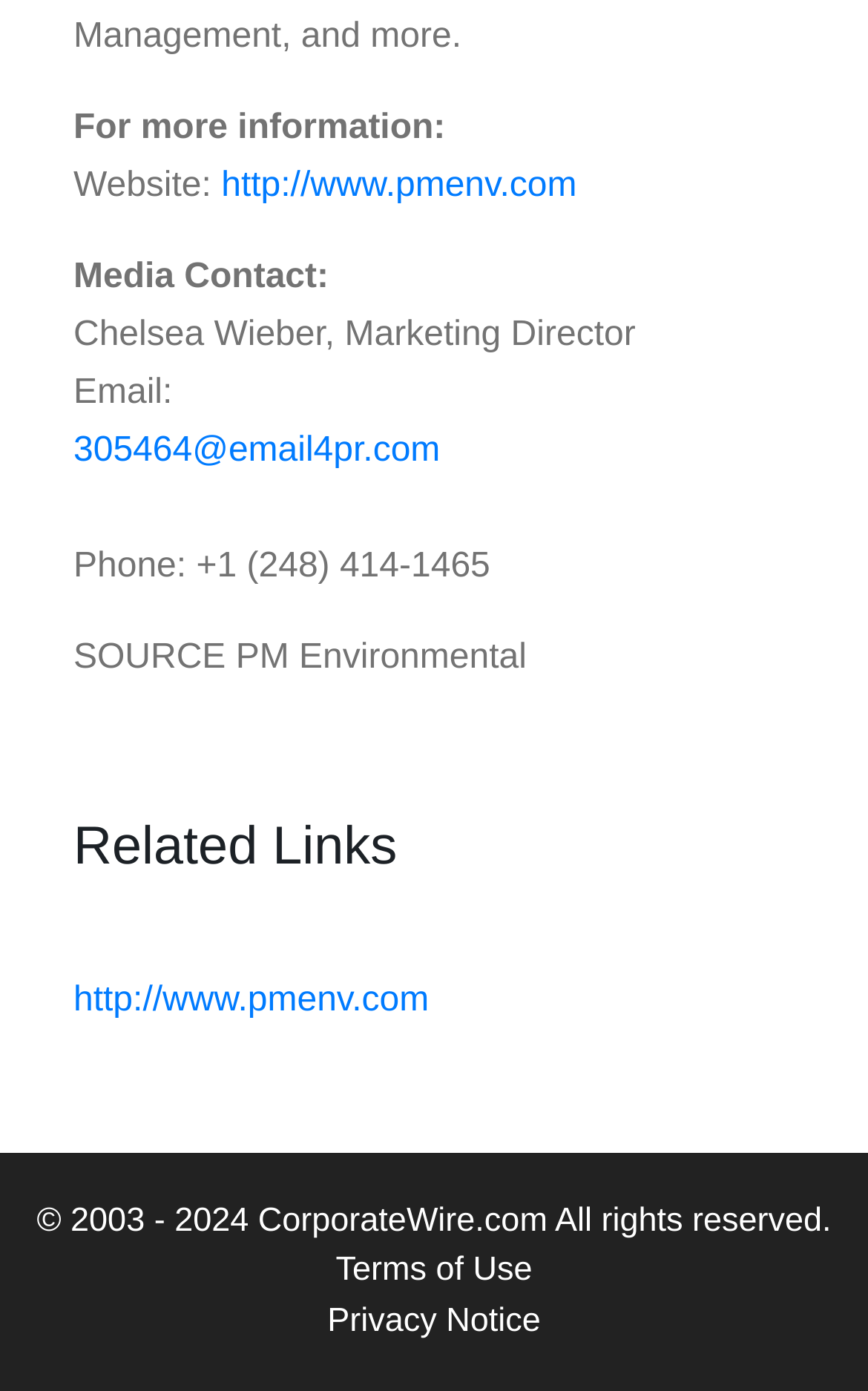Using the description: "Privacy Notice", determine the UI element's bounding box coordinates. Ensure the coordinates are in the format of four float numbers between 0 and 1, i.e., [left, top, right, bottom].

[0.377, 0.935, 0.623, 0.963]